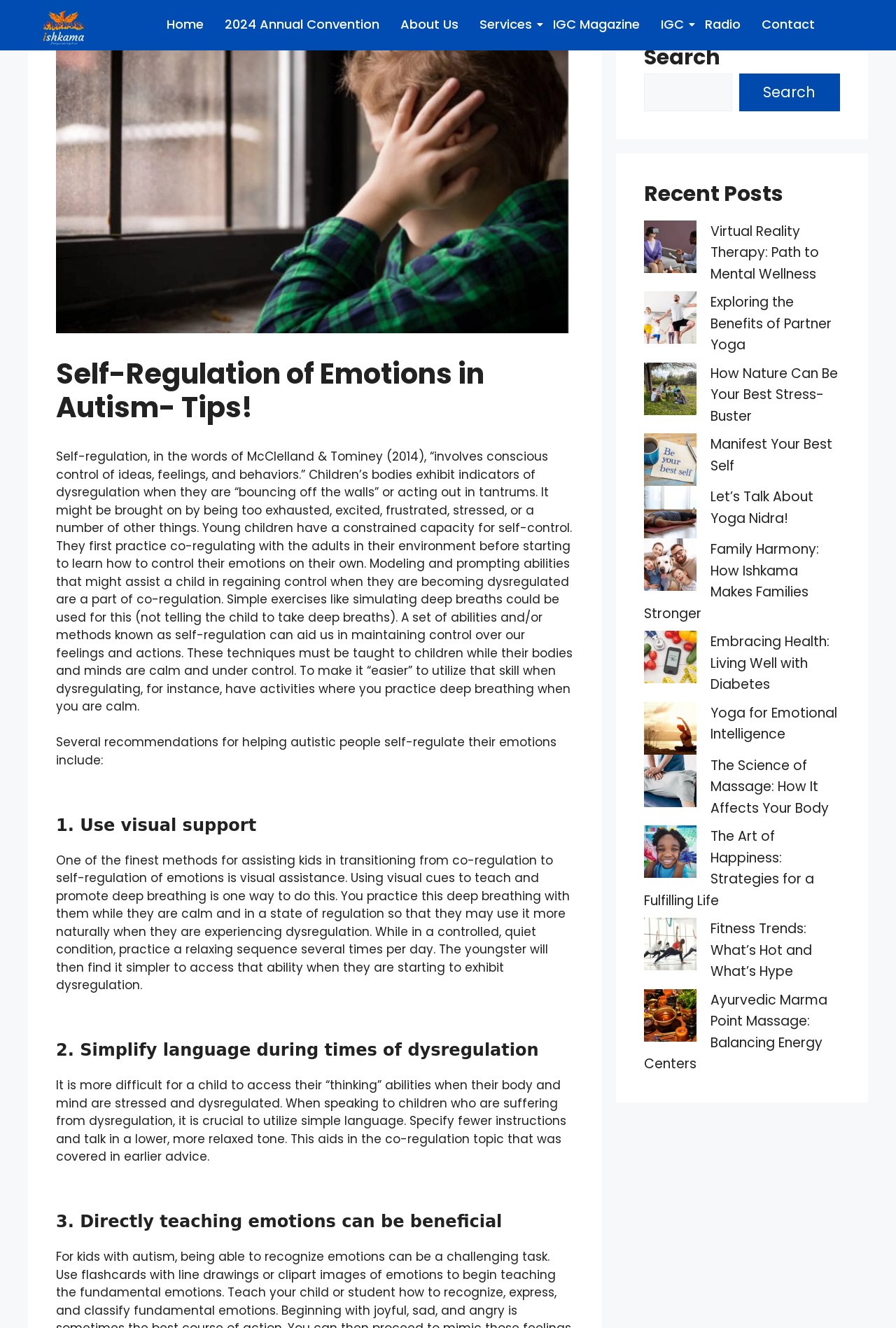Determine the bounding box coordinates of the element that should be clicked to execute the following command: "Search for a topic".

[0.719, 0.055, 0.817, 0.084]